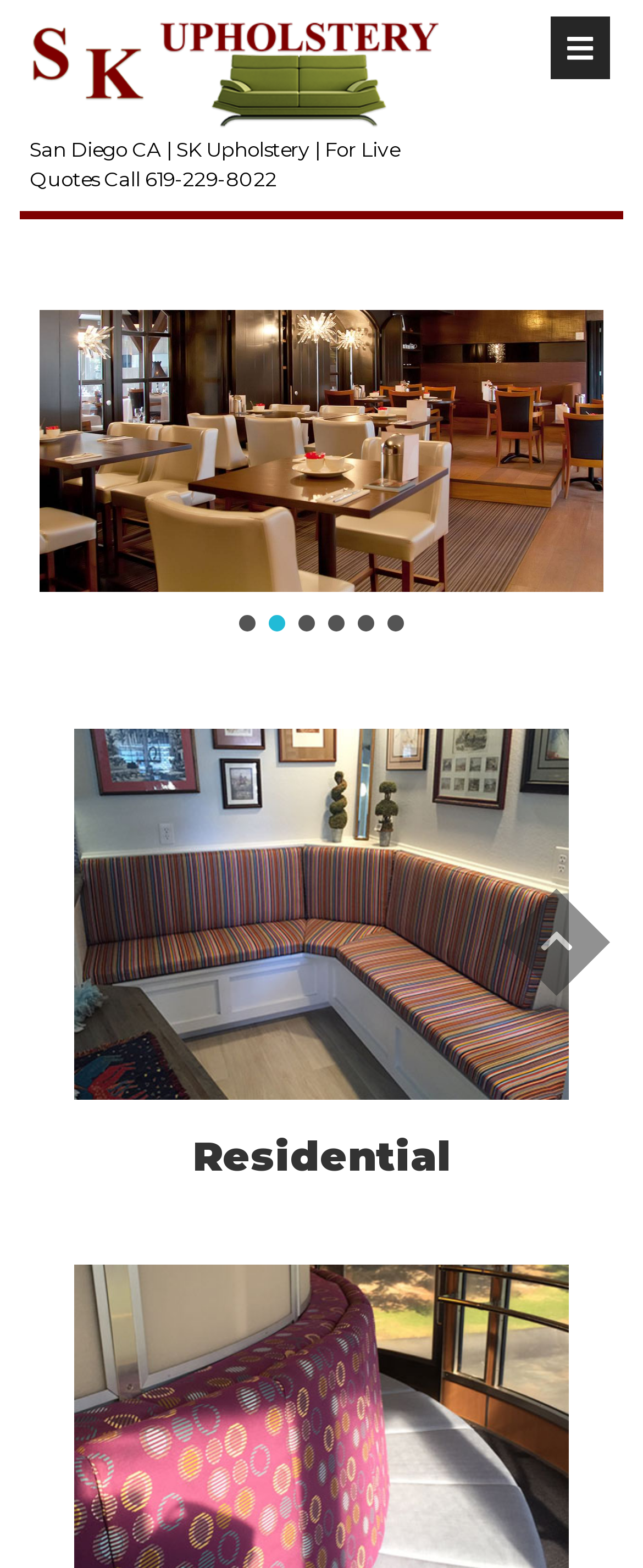Analyze the image and provide a detailed answer to the question: What is the phone number for live quotes?

The phone number for live quotes can be found in the top section of the webpage, next to the 'San Diego CA | SK Upholstery' text.